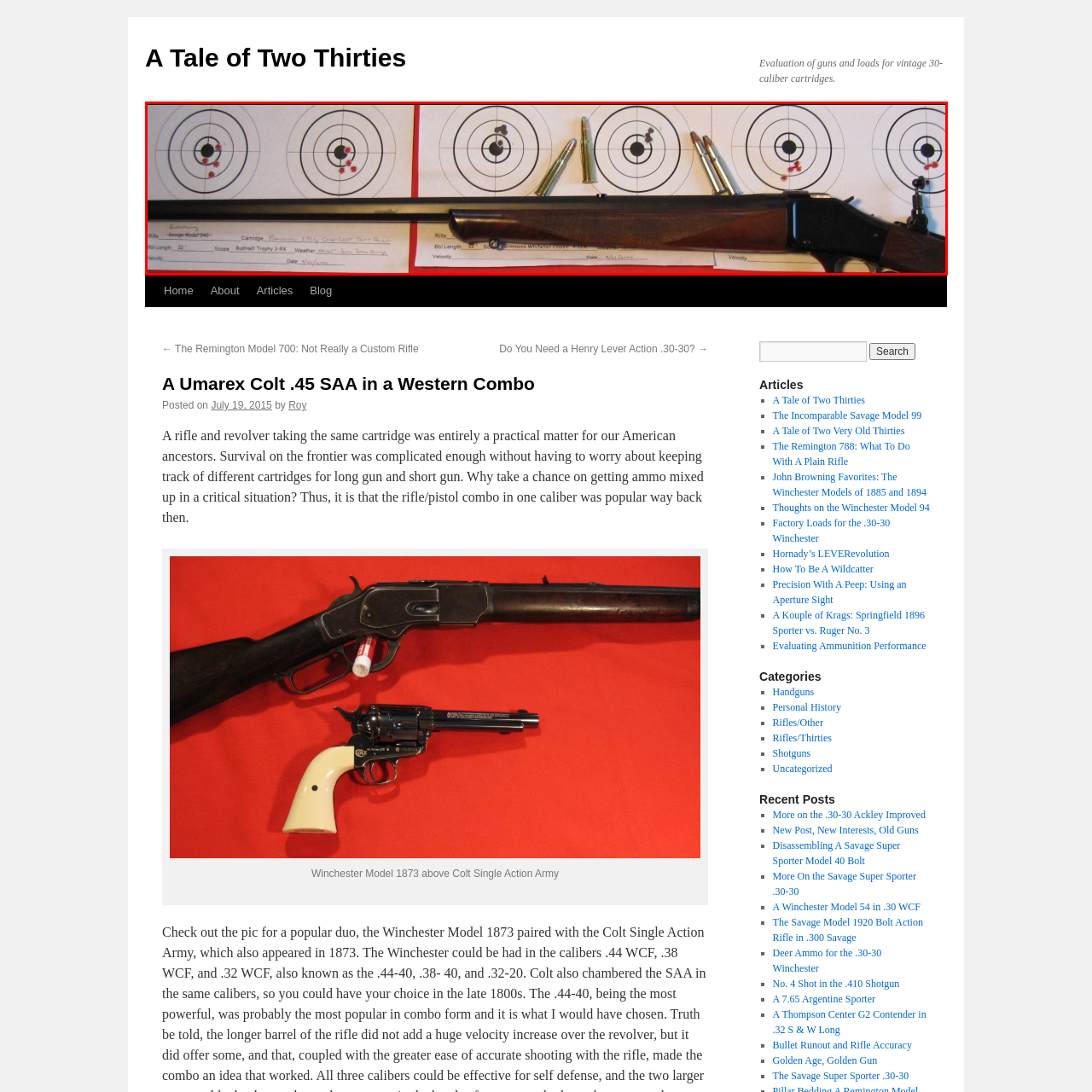What are the targets printed on?
Look at the image within the red bounding box and provide a single word or phrase as an answer.

White paper